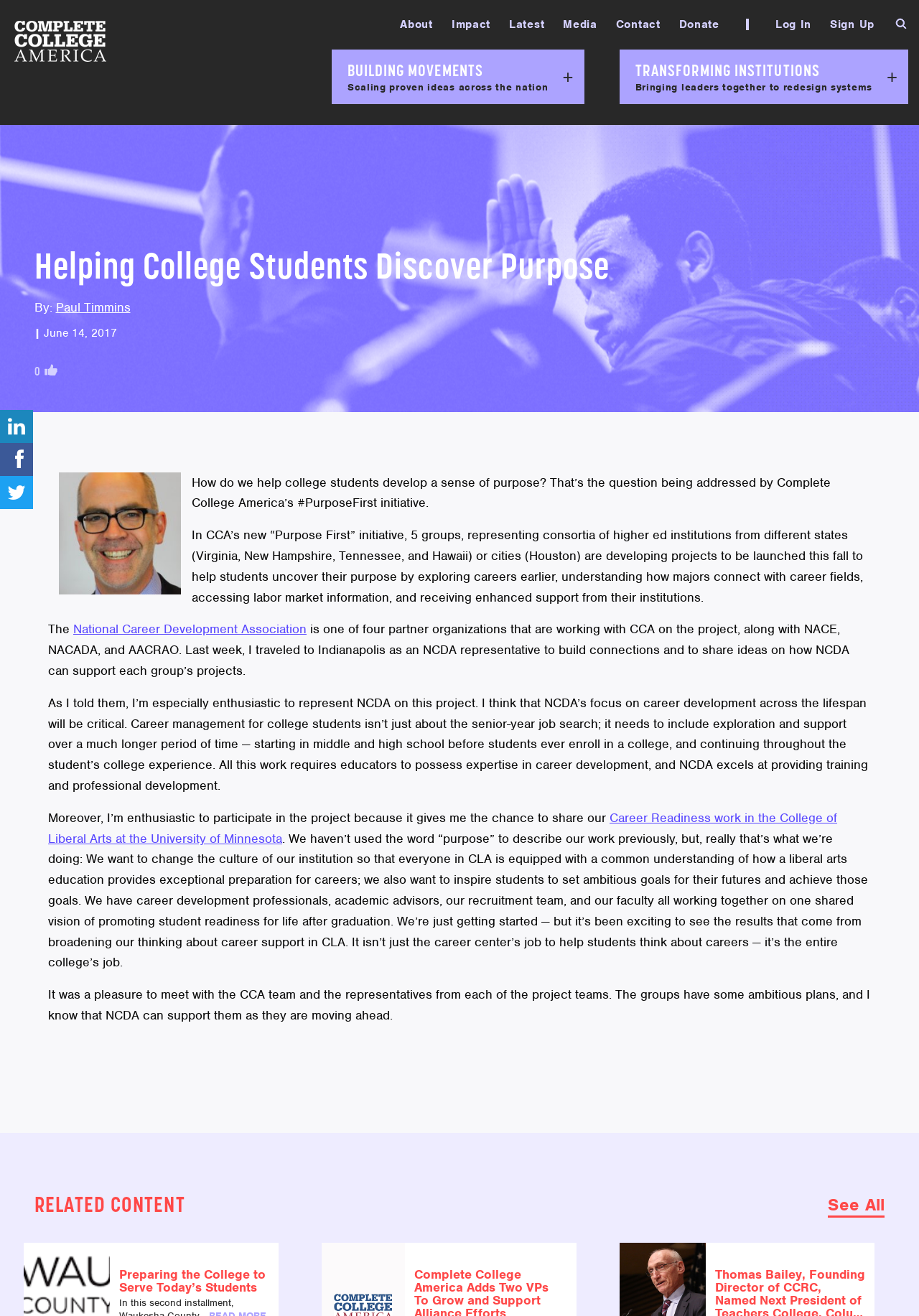Pinpoint the bounding box coordinates of the clickable element to carry out the following instruction: "Show all services."

None